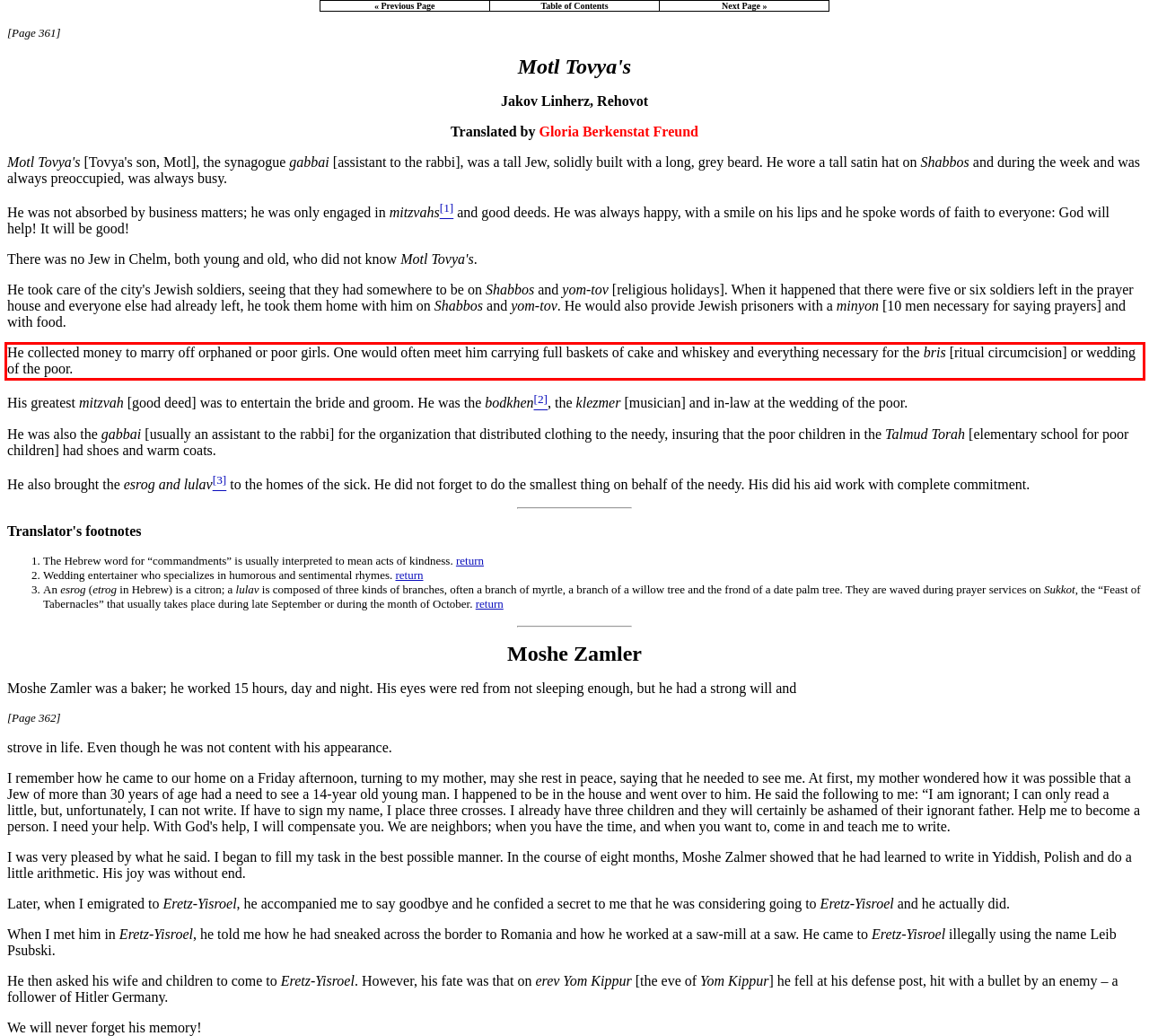Review the screenshot of the webpage and recognize the text inside the red rectangle bounding box. Provide the extracted text content.

He collected money to marry off orphaned or poor girls. One would often meet him carrying full baskets of cake and whiskey and everything necessary for the bris [ritual circumcision] or wedding of the poor.